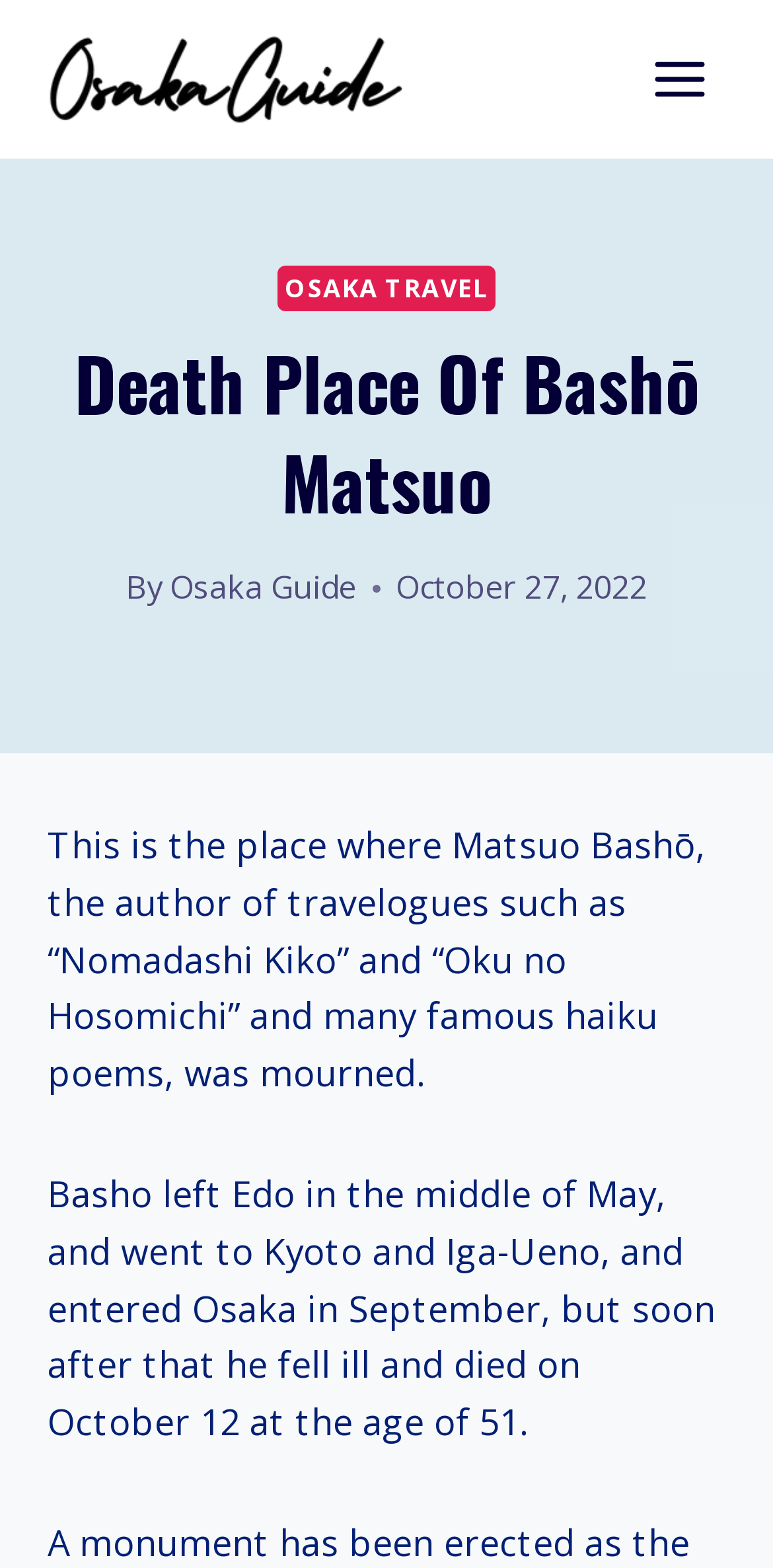What is the name of the author mentioned on this webpage?
Using the visual information, reply with a single word or short phrase.

Matsuo Bashō